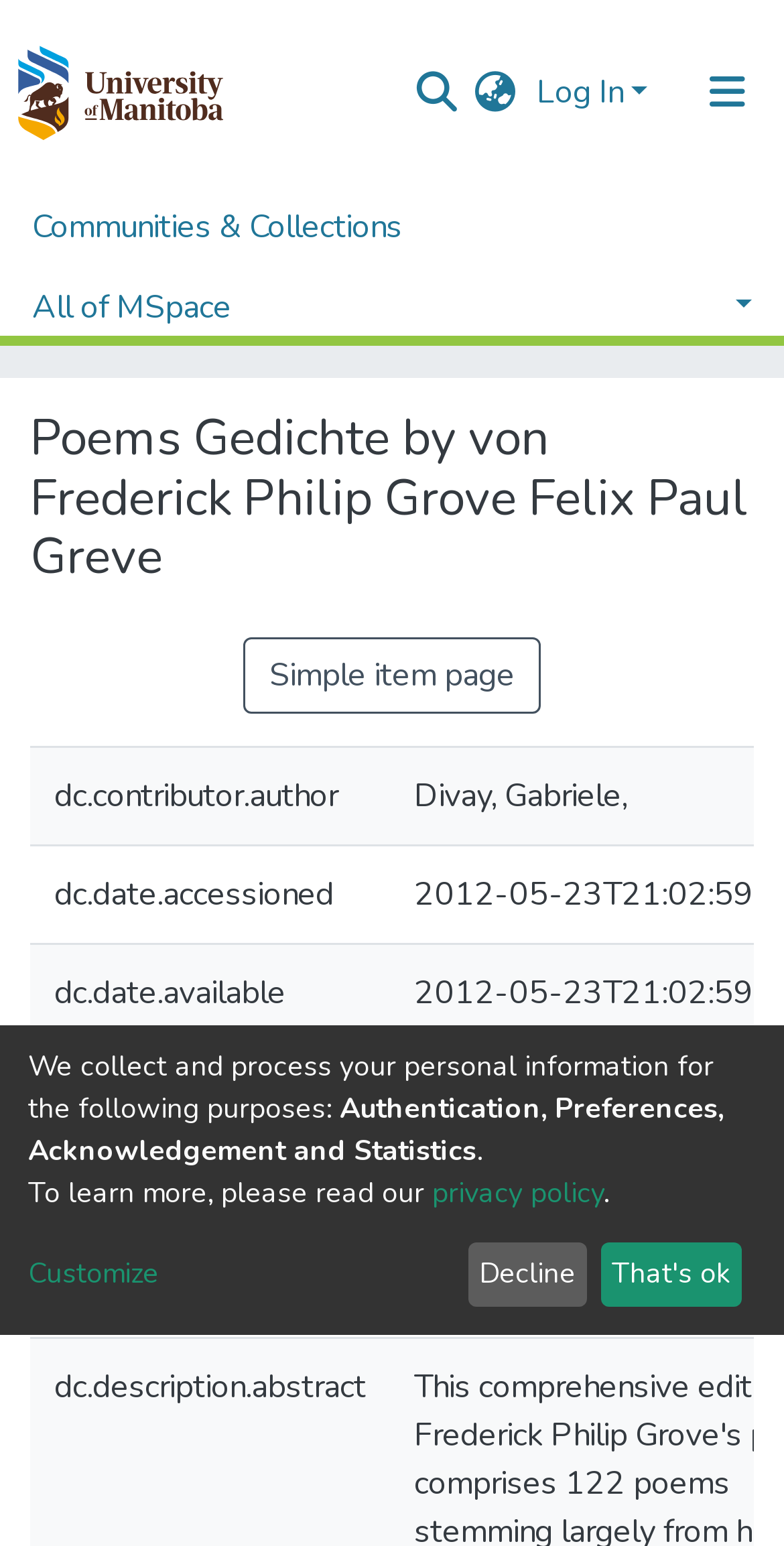Using the information shown in the image, answer the question with as much detail as possible: What is the purpose of the 'Log In' button?

I found the answer by looking at the link element 'Log In' which is a button, indicating that its purpose is to log in to the system.